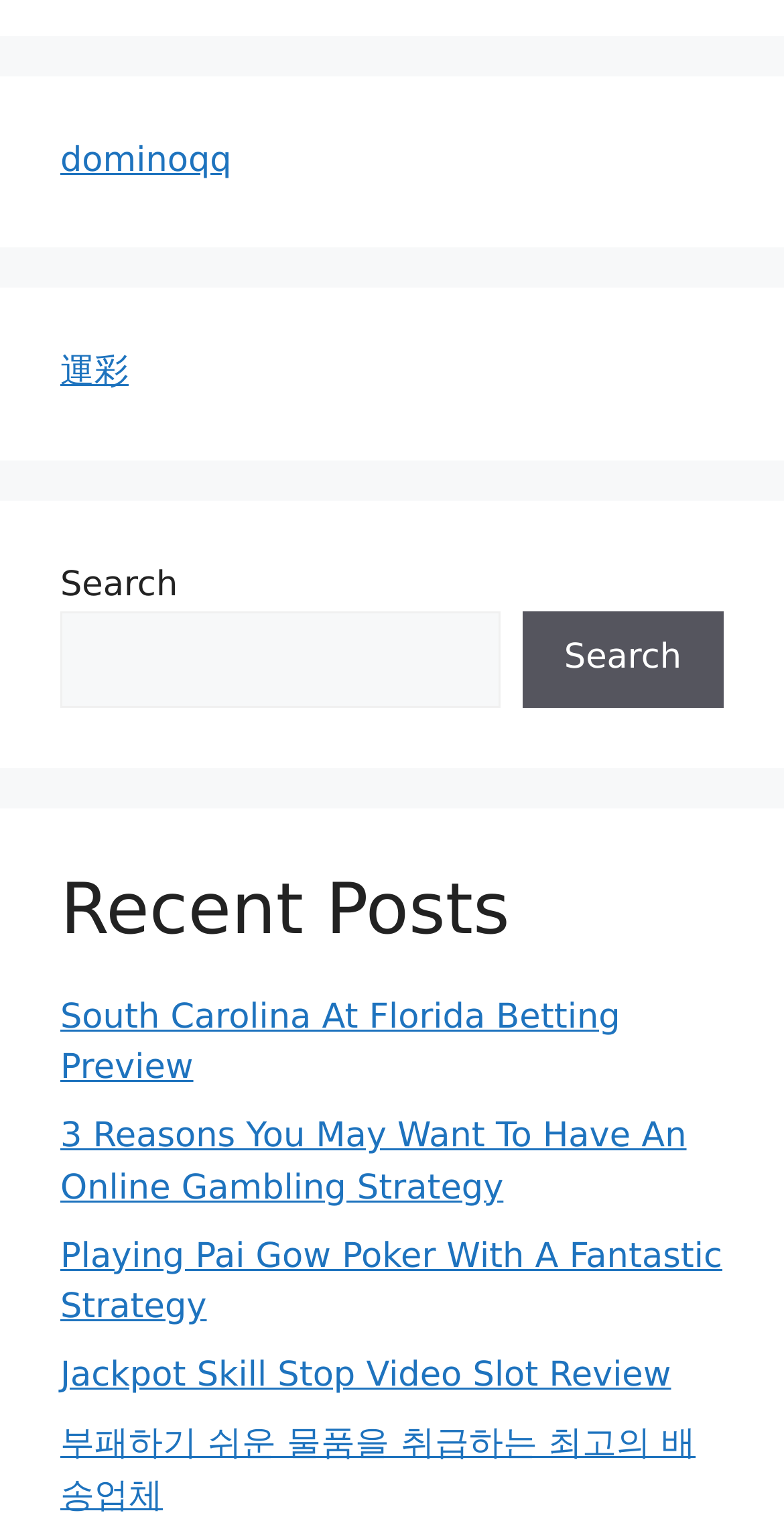Answer the question briefly using a single word or phrase: 
What is the language of the webpage?

Mixed languages